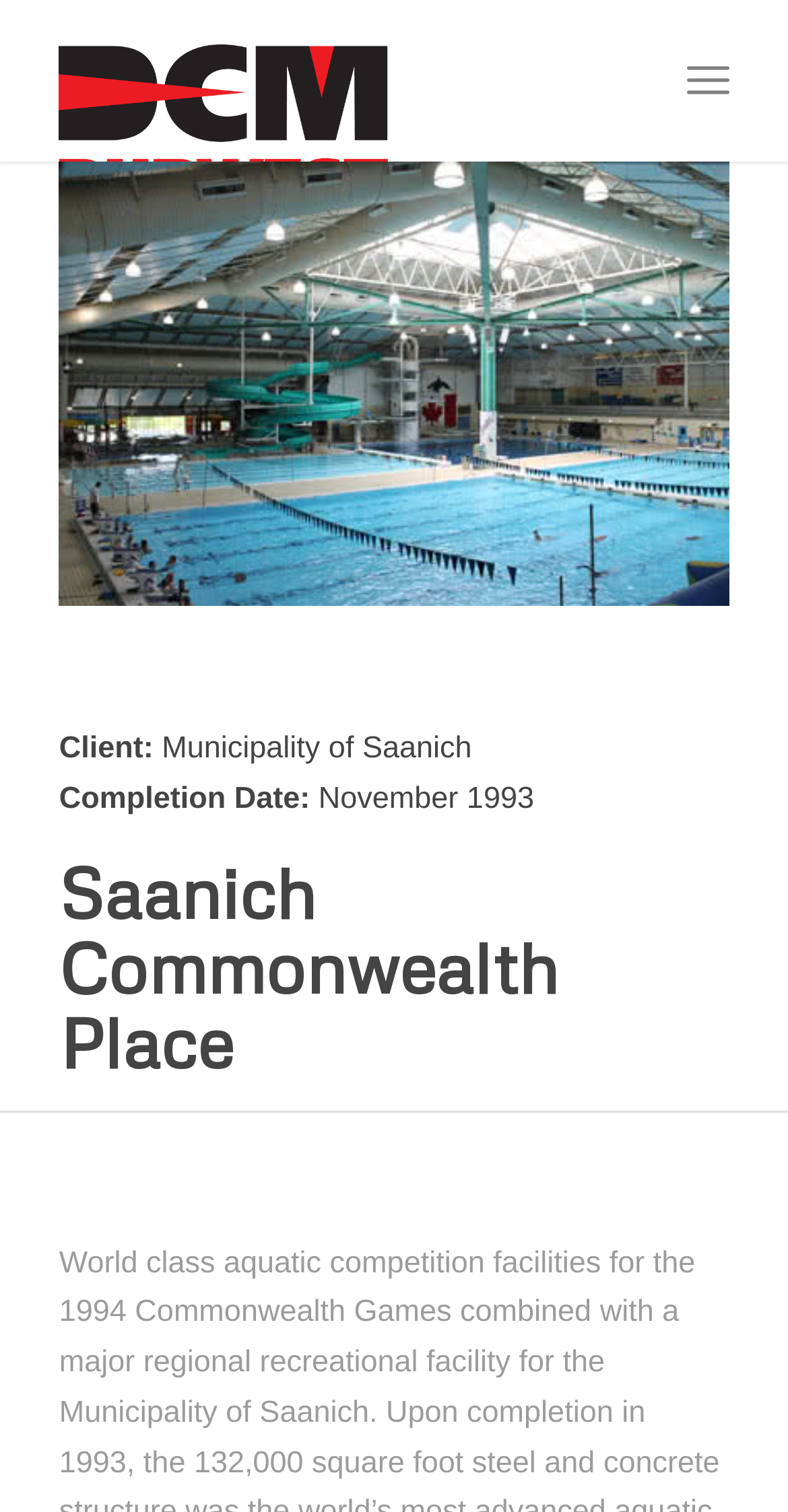Write a detailed summary of the webpage, including text, images, and layout.

The webpage is about Saanich Commonwealth Place, a world-class aquatic competition facility built for the 1994 Commonwealth Games. At the top left of the page, there is a logo image of Durwest, which is also a link. To the right of the logo, there is a menu item labeled "Menu". 

Below the logo, there are several lines of text. The first line reads "Client:" followed by "Municipality of Saanich". The second line reads "Completion Date:" followed by "November 1993". 

Further down the page, there is a prominent heading that spans almost the entire width of the page, which reads "Saanich Commonwealth Place".